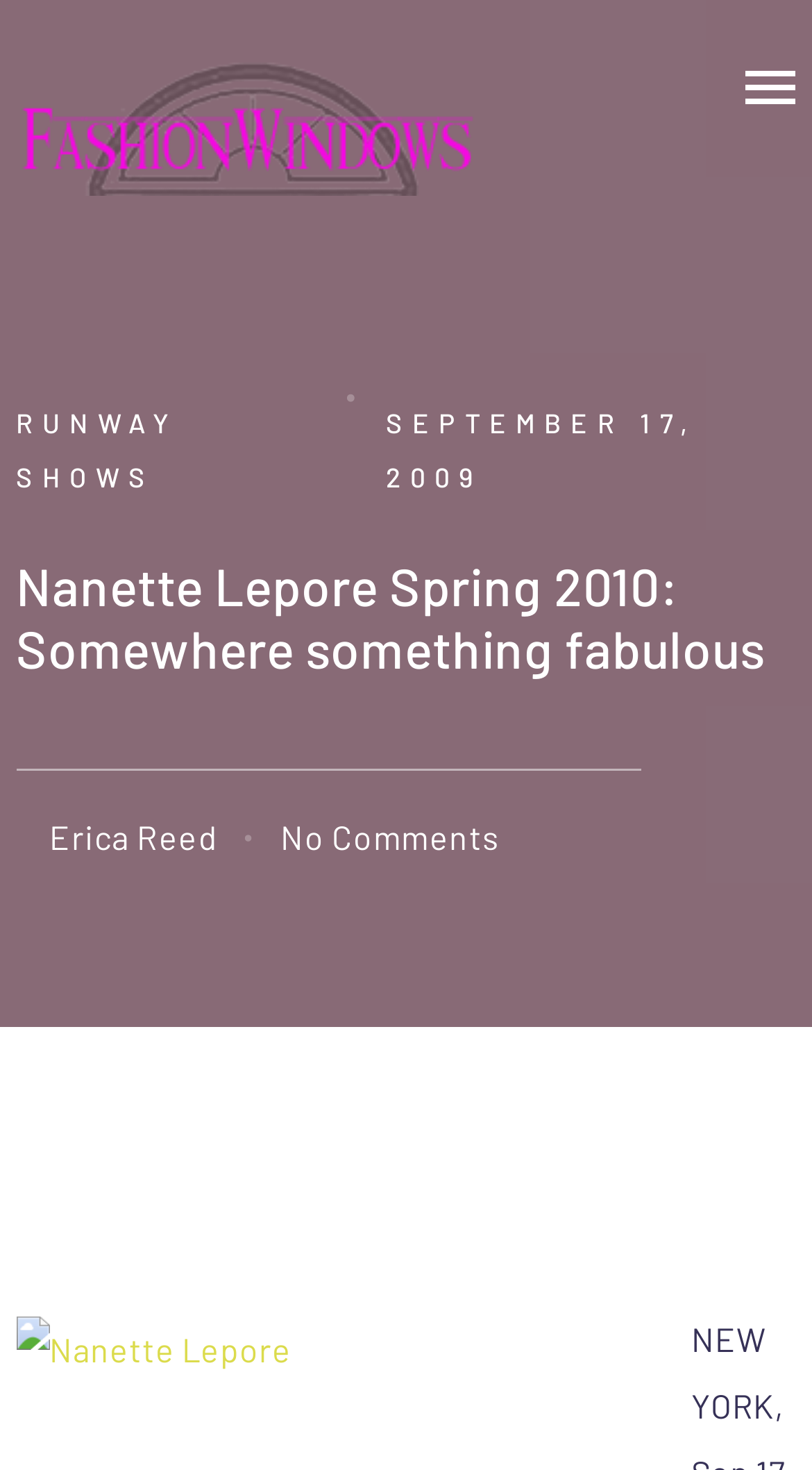What is the name of the fashion brand featured in the article?
Provide an in-depth and detailed answer to the question.

I found the name of the fashion brand by looking at the heading element located at [0.02, 0.377, 0.98, 0.462] which contains the text 'Nanette Lepore Spring 2010: Somewhere something fabulous'.